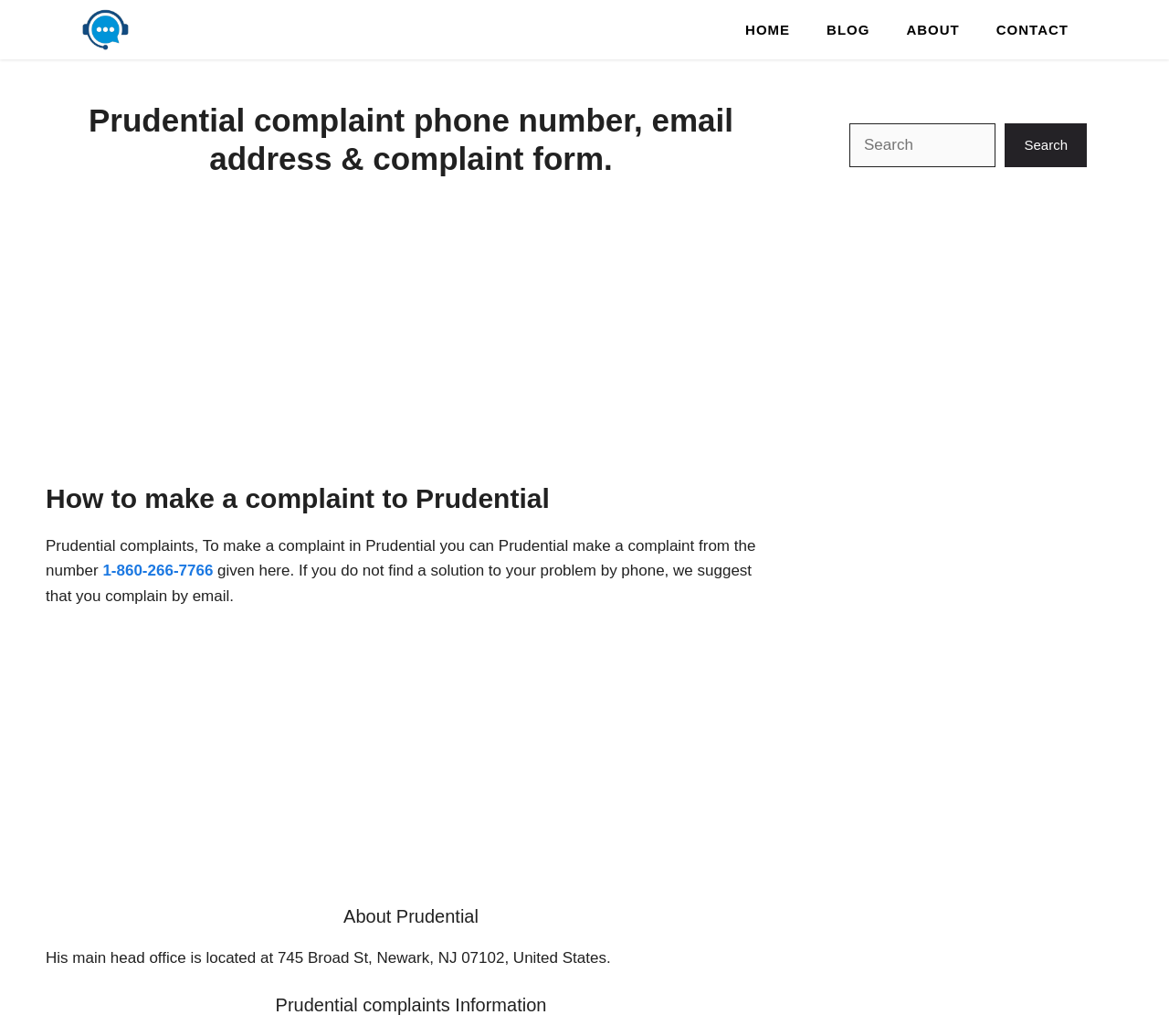What is the function of the search box?
Answer the question in a detailed and comprehensive manner.

I inferred the function of the search box by looking at its location and label, which suggests that it is used to search the website for specific content.